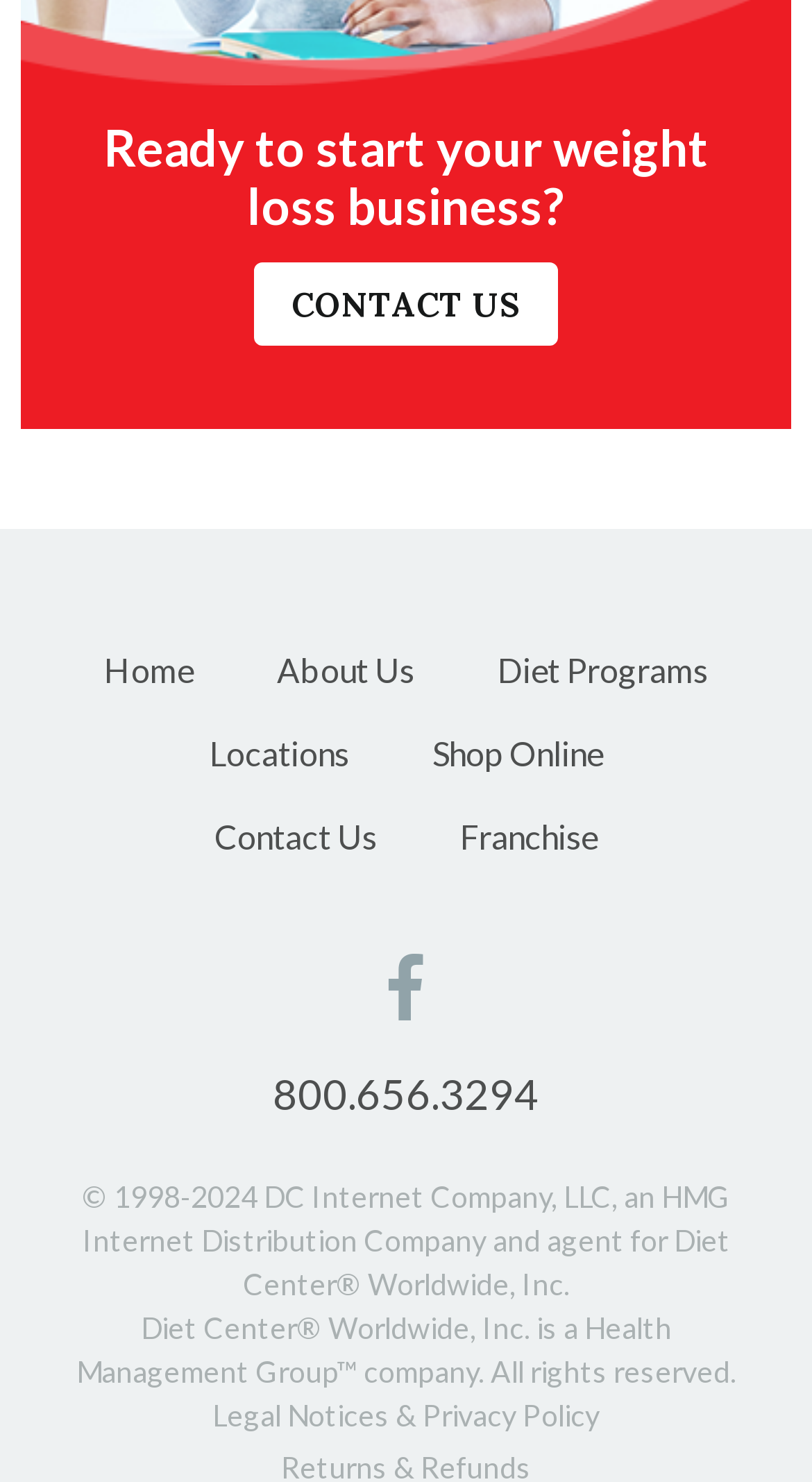Please give a succinct answer to the question in one word or phrase:
How many navigation links are there in the top menu?

5